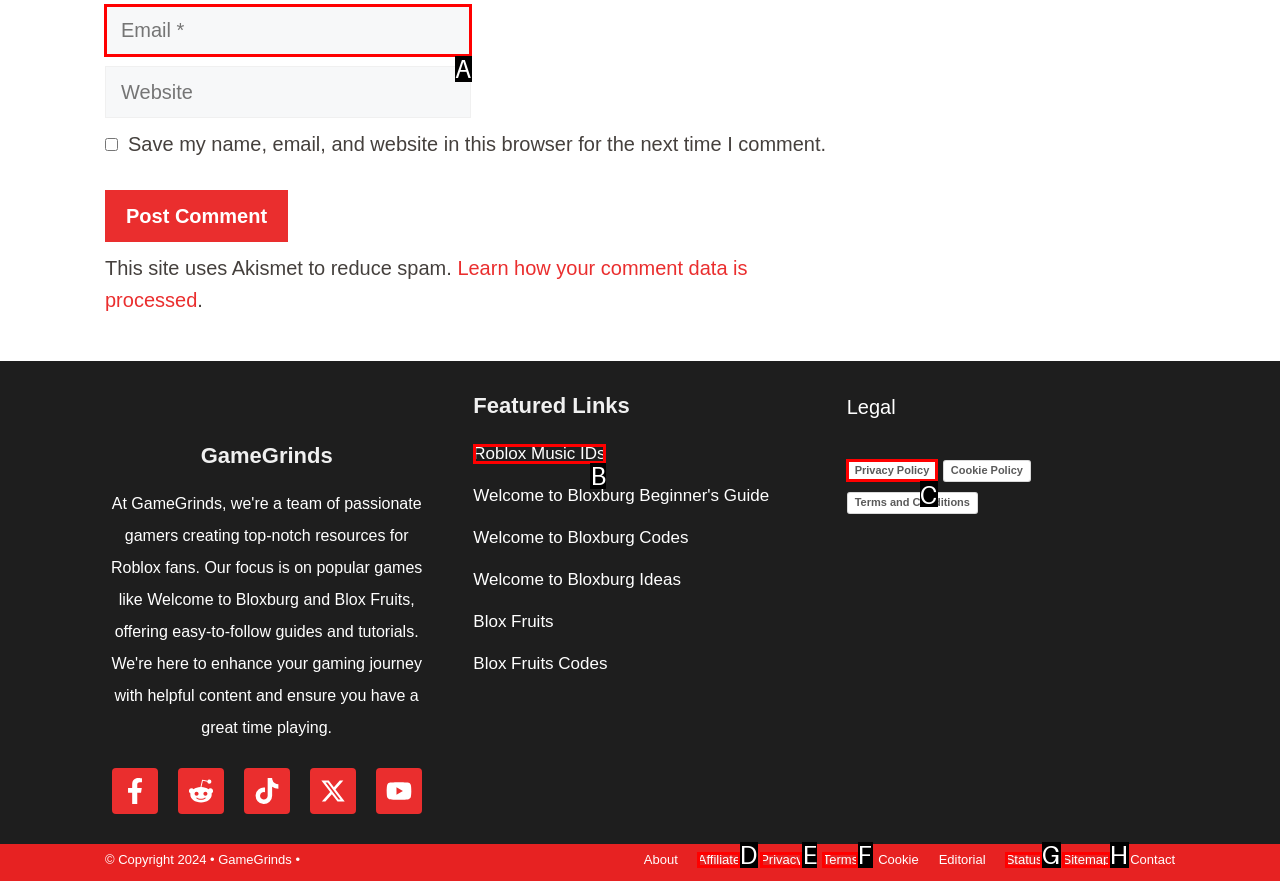Pick the option that should be clicked to perform the following task: Enter email address
Answer with the letter of the selected option from the available choices.

A